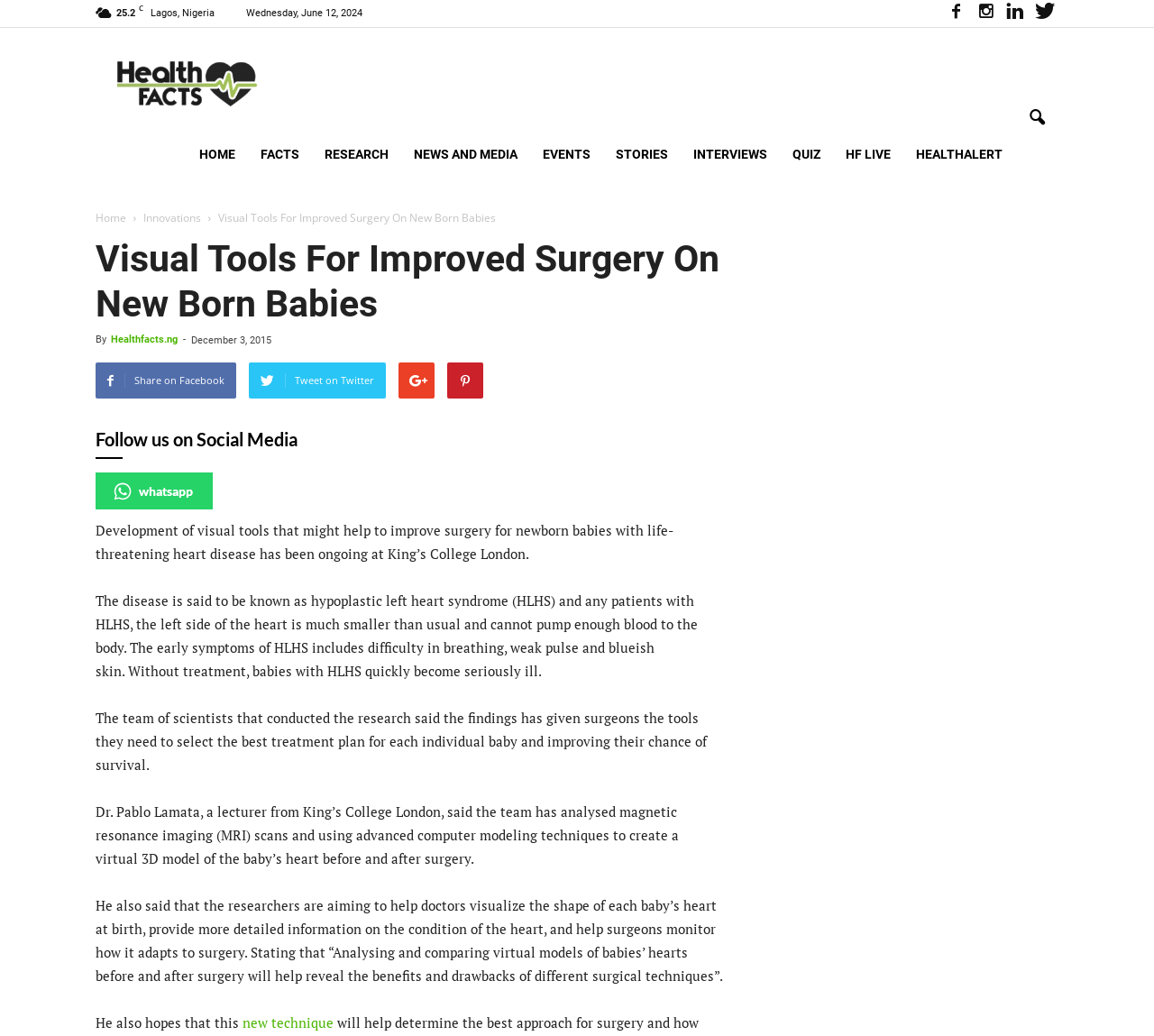Who is the lecturer from King’s College London mentioned in the article?
Please describe in detail the information shown in the image to answer the question.

The article mentions Dr. Pablo Lamata, a lecturer from King’s College London, who is involved in the research on visual tools for improved surgery on newborn babies with life-threatening heart disease.